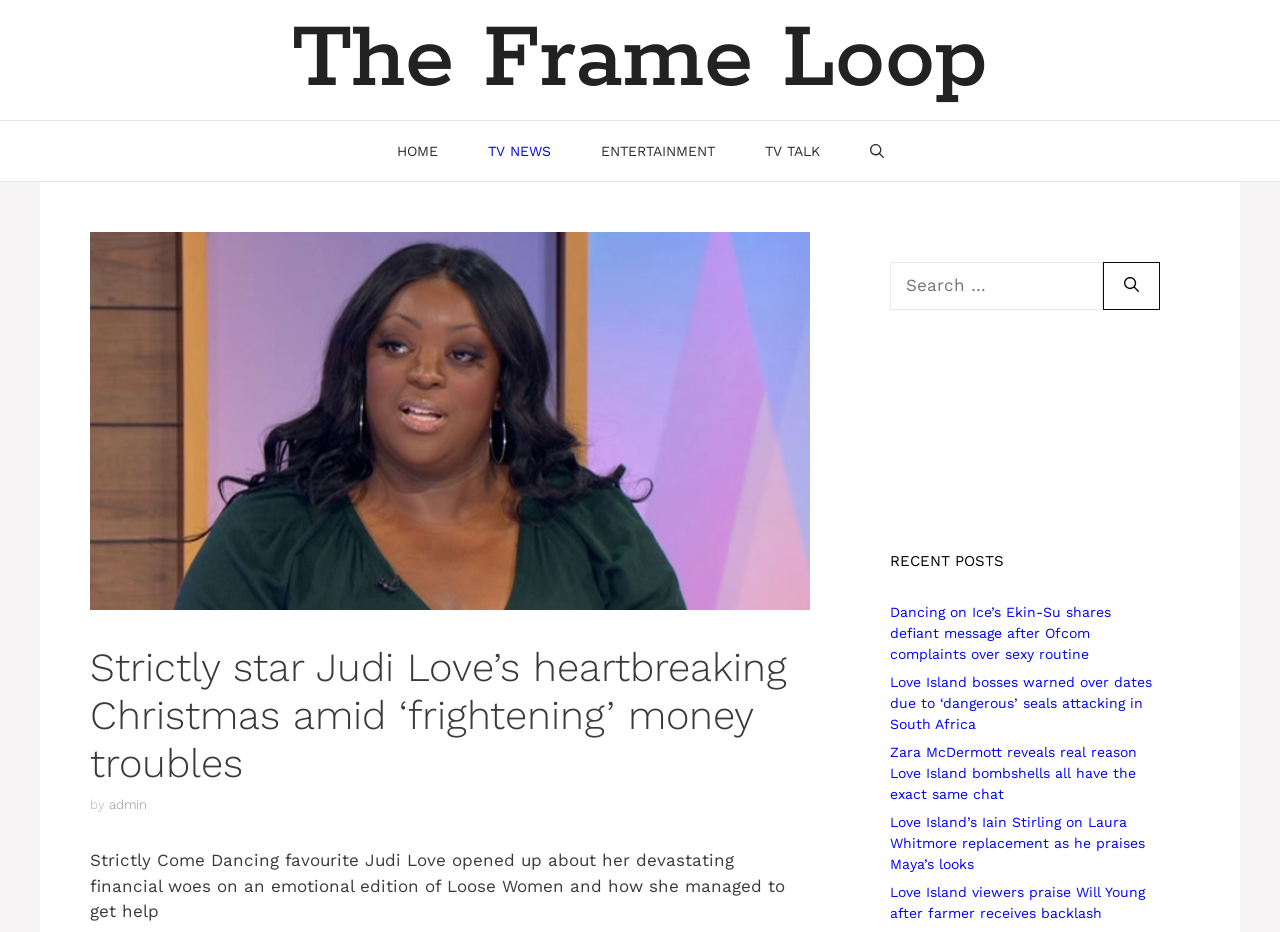Please give a concise answer to this question using a single word or phrase: 
What is the topic of the article?

Judi Love's financial woes